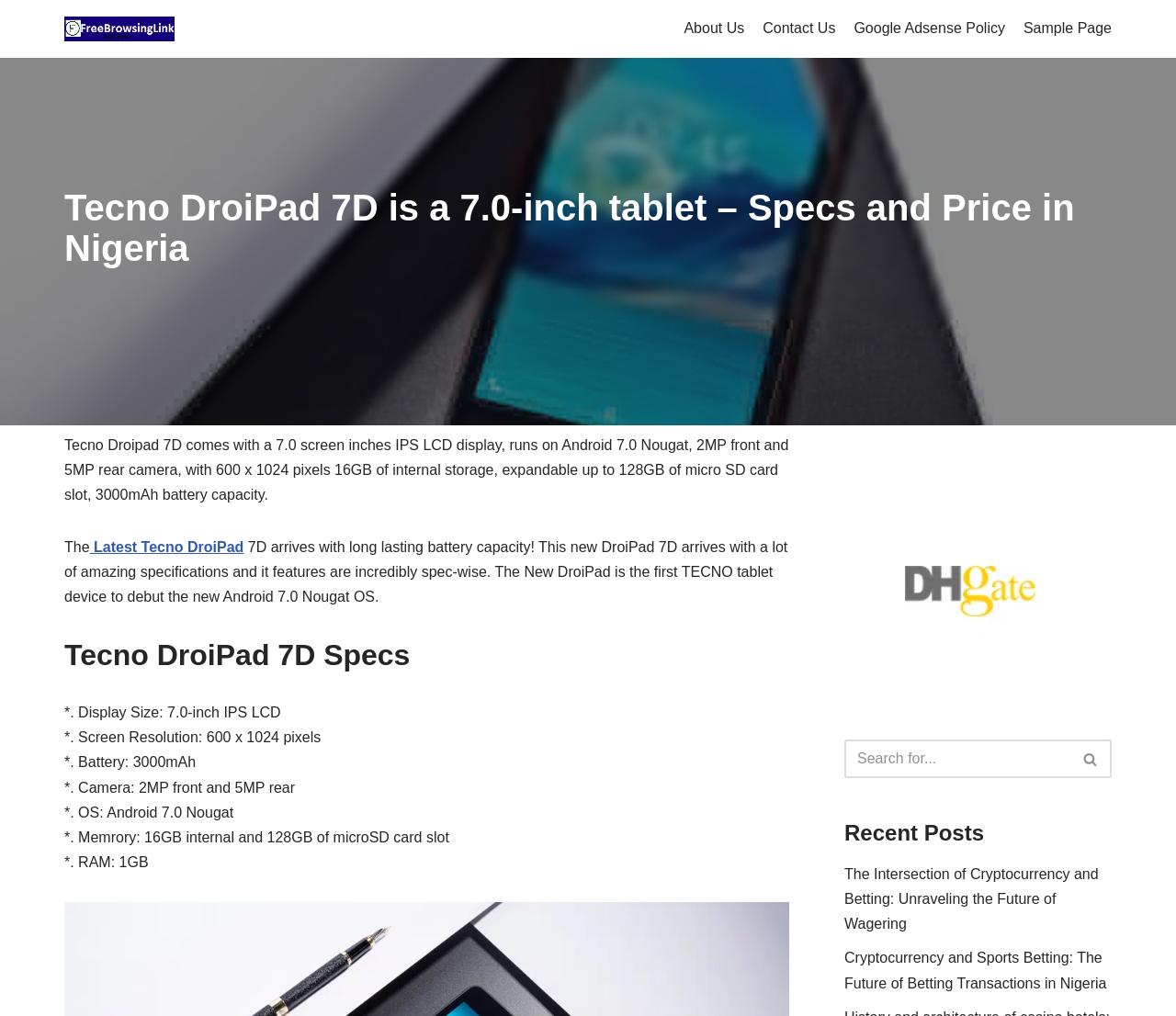Please provide a comprehensive response to the question based on the details in the image: What is the front camera resolution of Tecno DroiPad 7D?

I found the answer by looking at the specs section of the webpage, where it says 'Camera: 2MP front and 5MP rear'.